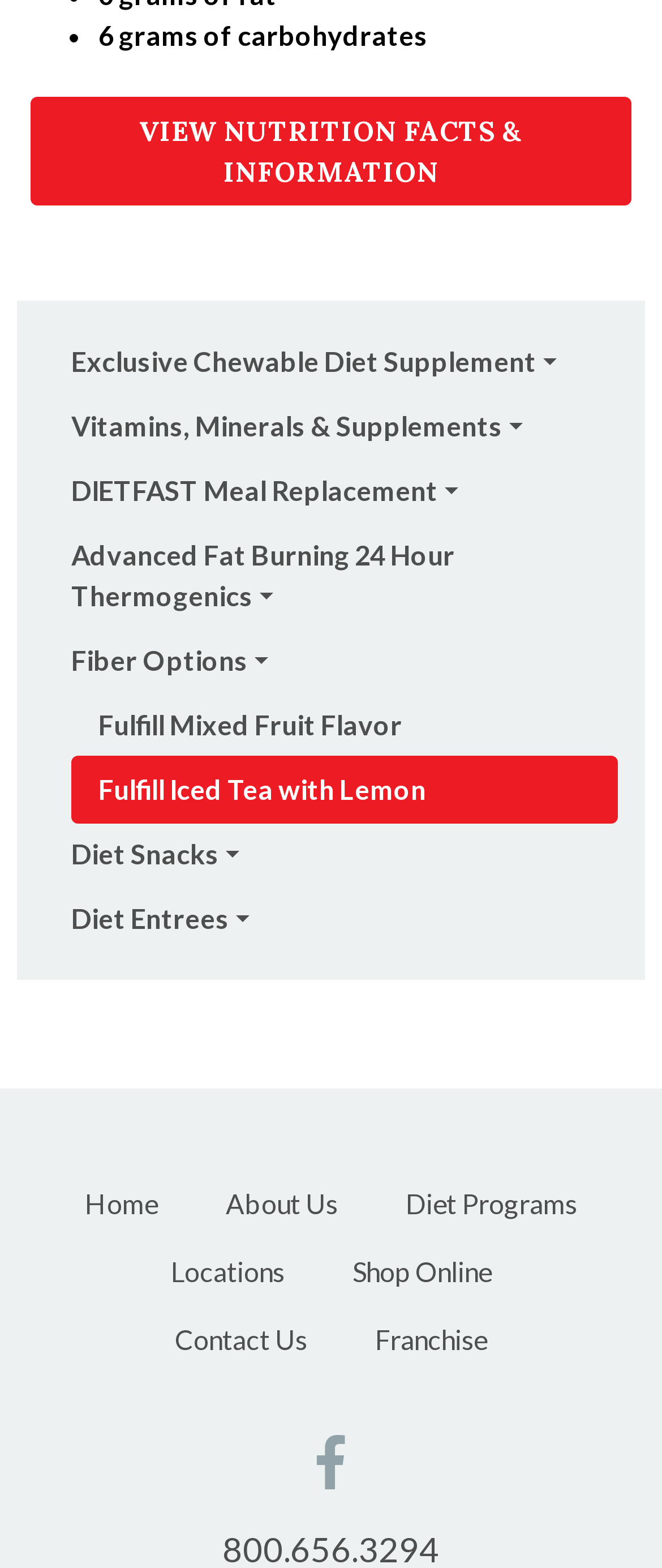What is the purpose of the 'VIEW NUTRITION FACTS & INFORMATION' link?
Please provide a detailed answer to the question.

The question is asking about the purpose of the 'VIEW NUTRITION FACTS & INFORMATION' link, which can be found at coordinates [0.046, 0.062, 0.954, 0.131]. Based on the text of the link, it is likely that clicking on this link will provide the user with more information about the nutrition facts of a particular product or diet.